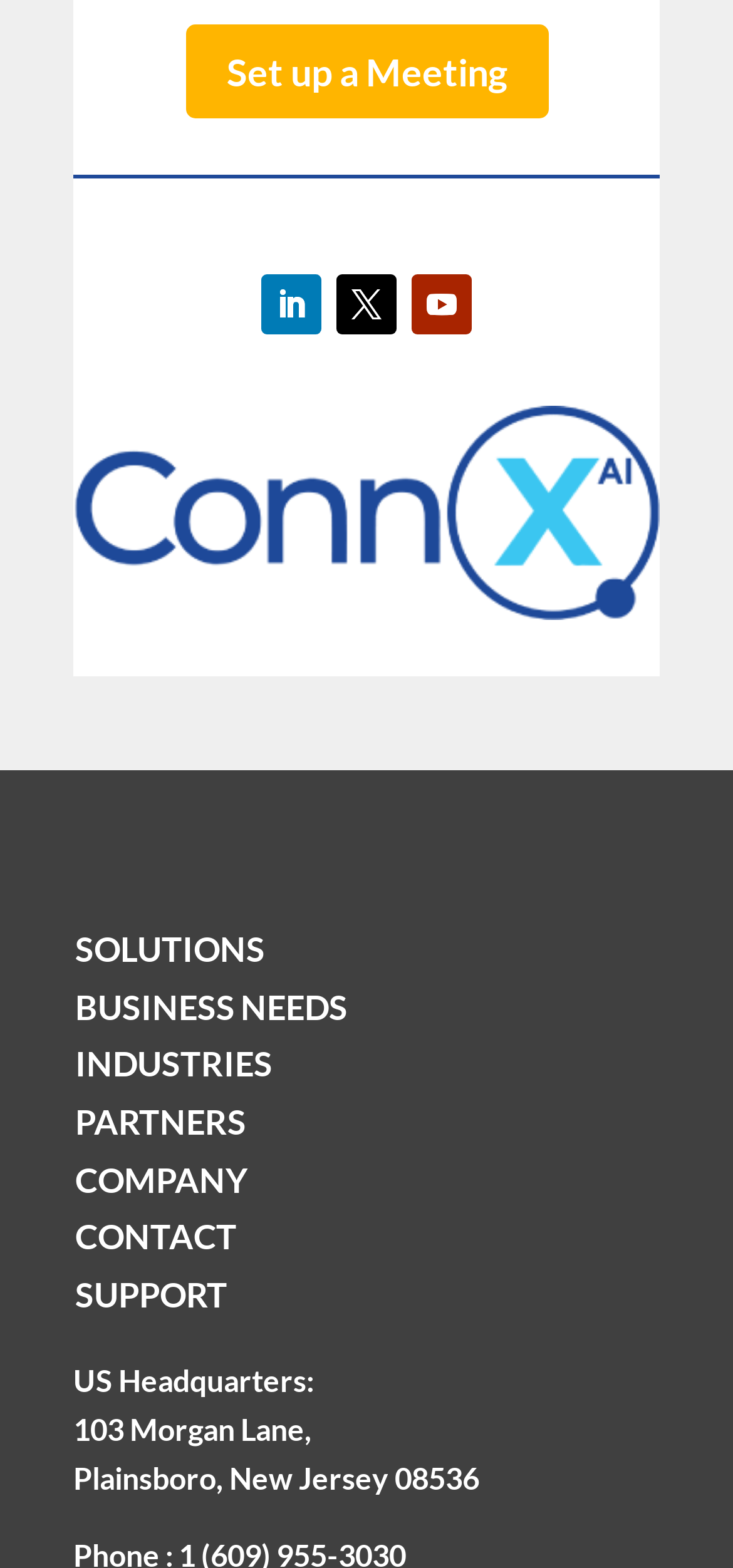Please identify the bounding box coordinates of the element's region that I should click in order to complete the following instruction: "Click on Set up a Meeting". The bounding box coordinates consist of four float numbers between 0 and 1, i.e., [left, top, right, bottom].

[0.253, 0.016, 0.747, 0.076]